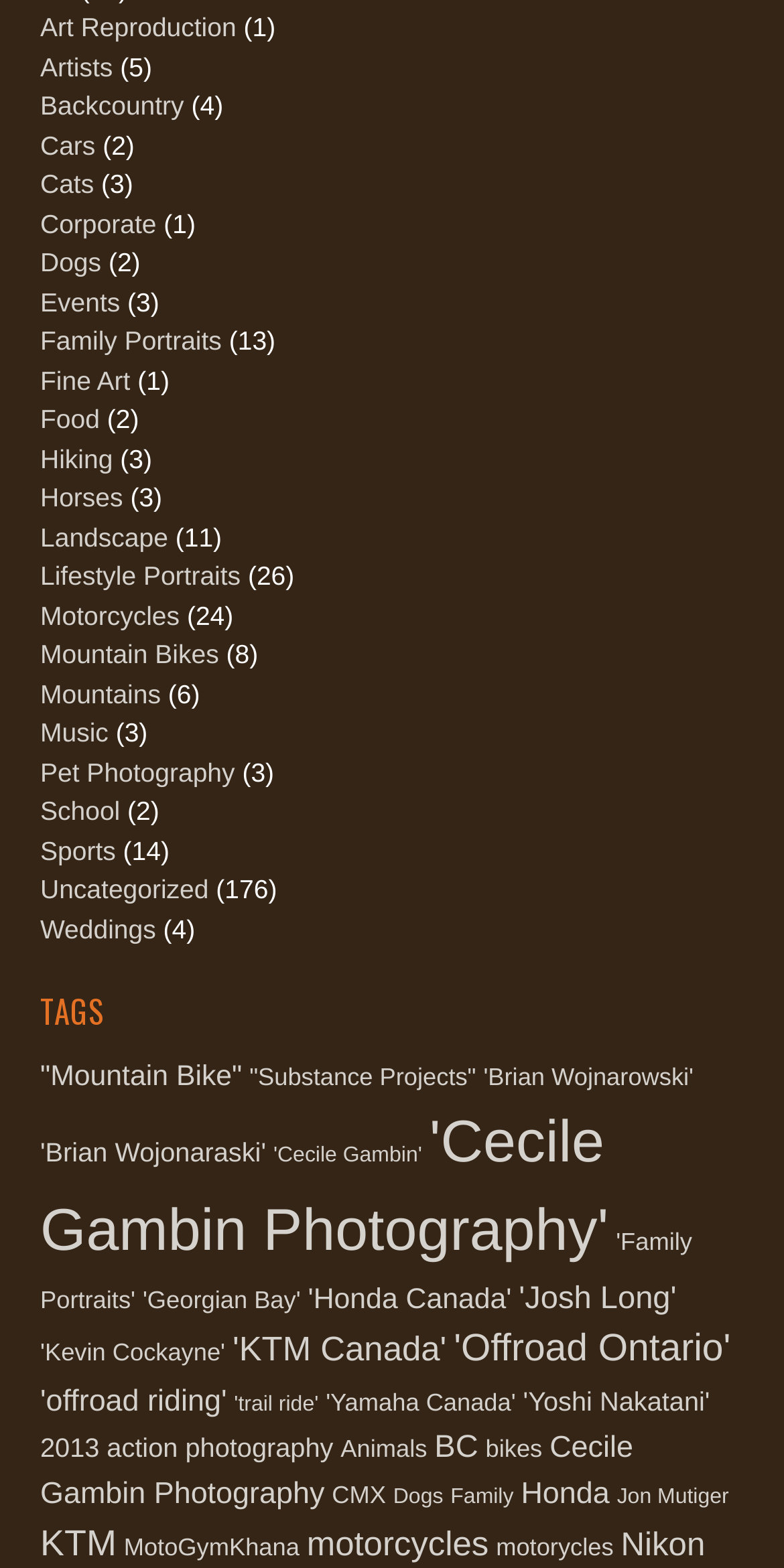Show me the bounding box coordinates of the clickable region to achieve the task as per the instruction: "Click on 'TAGS'".

[0.051, 0.63, 0.949, 0.66]